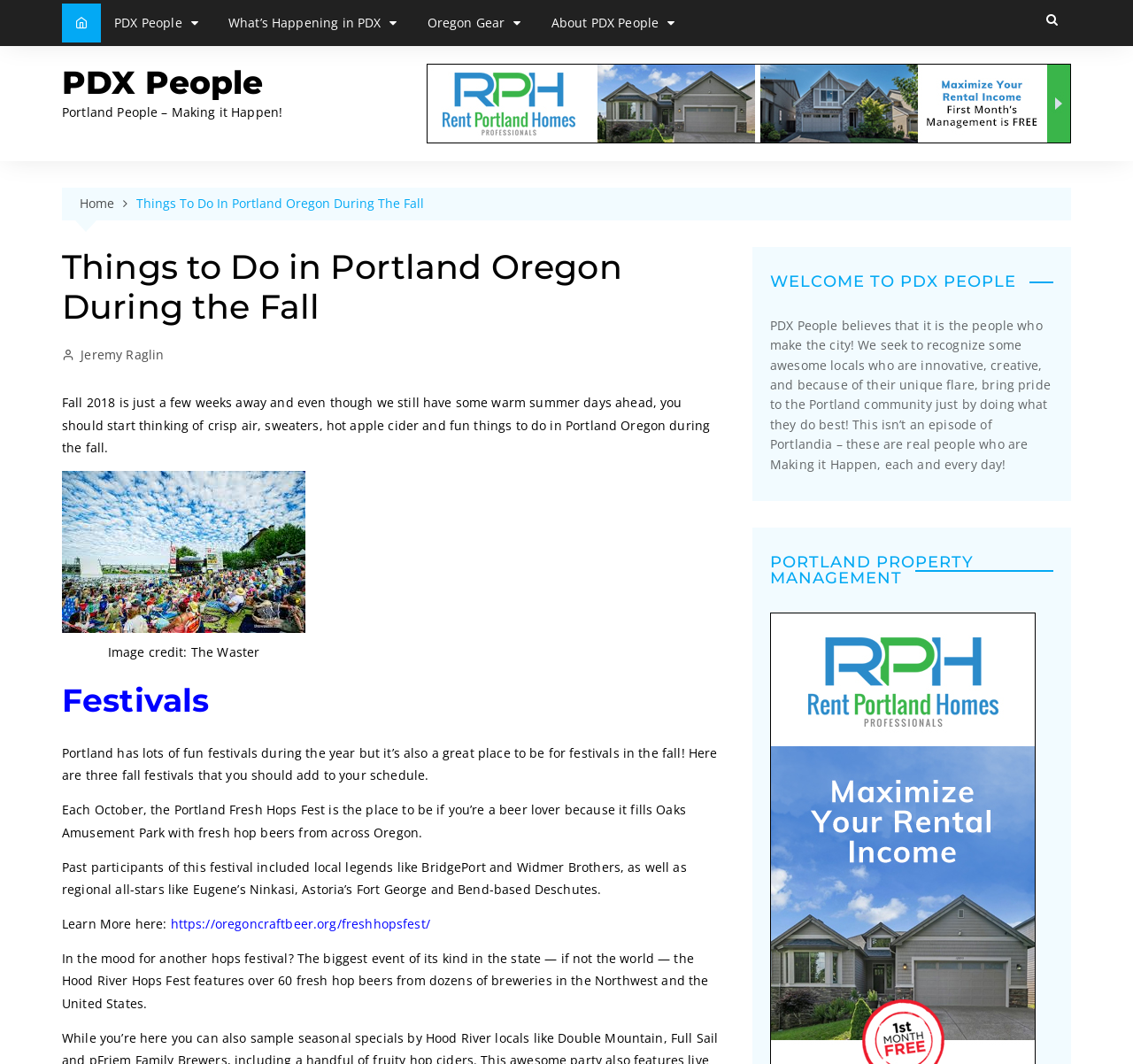Determine the bounding box coordinates for the area that should be clicked to carry out the following instruction: "Read more about the Portland Fresh Hops Fest".

[0.055, 0.86, 0.15, 0.876]